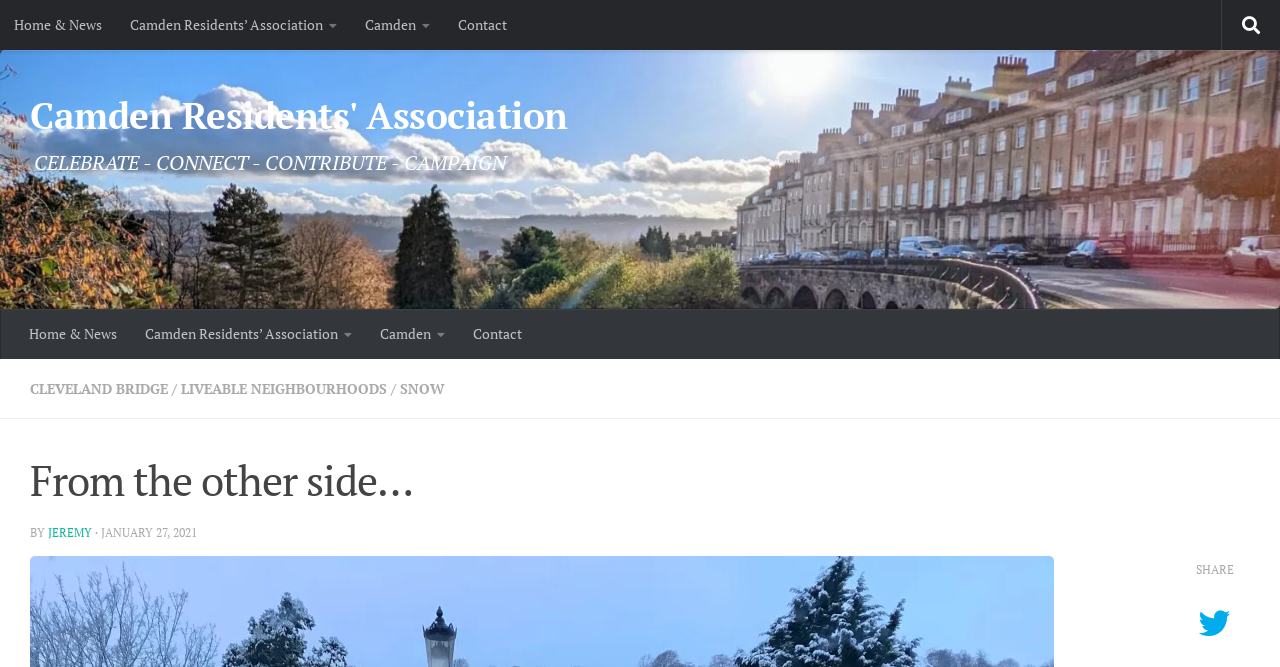Provide the bounding box coordinates in the format (top-left x, top-left y, bottom-right x, bottom-right y). All values are floating point numbers between 0 and 1. Determine the bounding box coordinate of the UI element described as: parent_node: Camden Residents' Association

[0.0, 0.075, 1.0, 0.464]